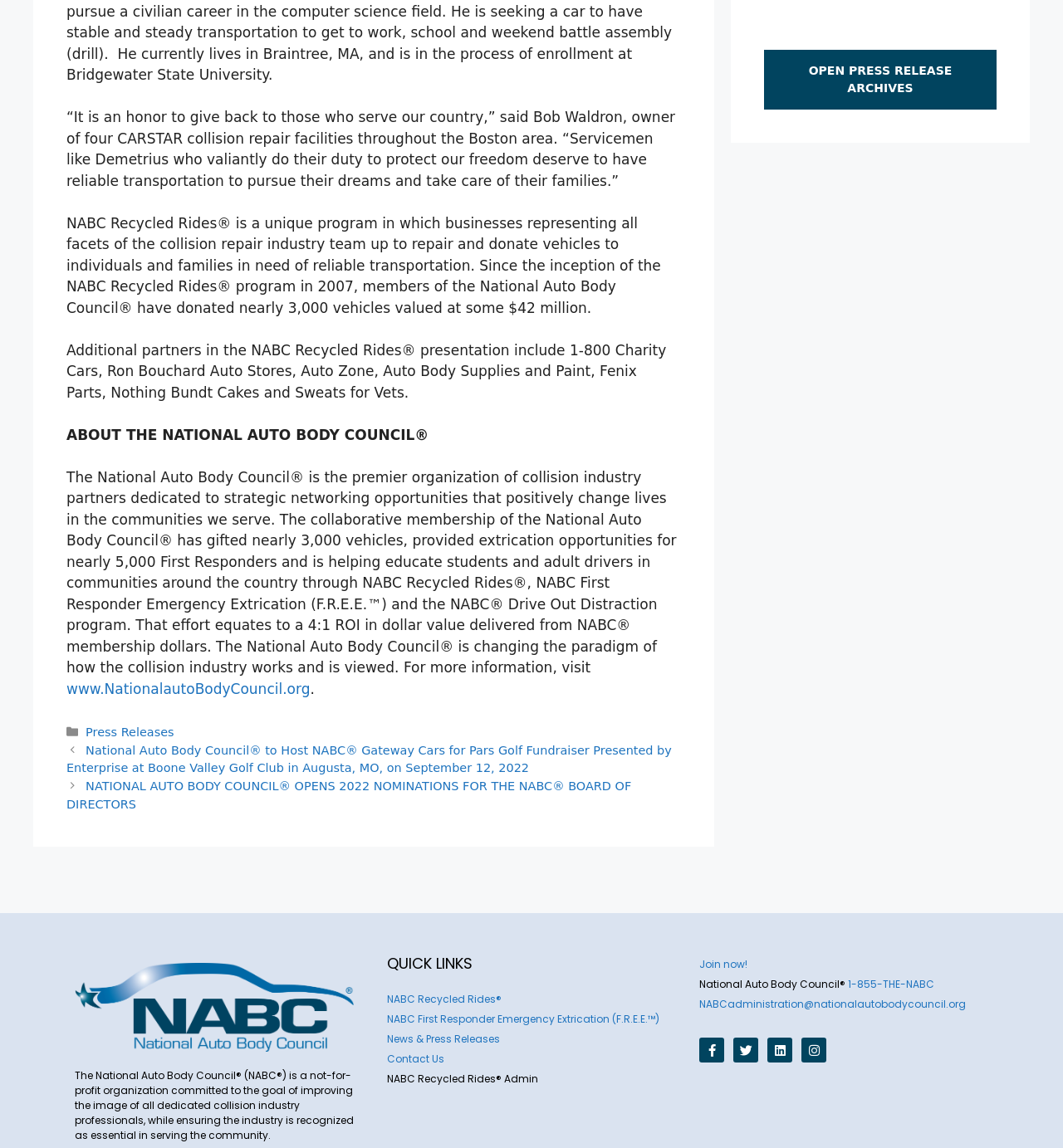Please identify the bounding box coordinates of the element's region that I should click in order to complete the following instruction: "Explore press releases". The bounding box coordinates consist of four float numbers between 0 and 1, i.e., [left, top, right, bottom].

[0.081, 0.632, 0.164, 0.644]